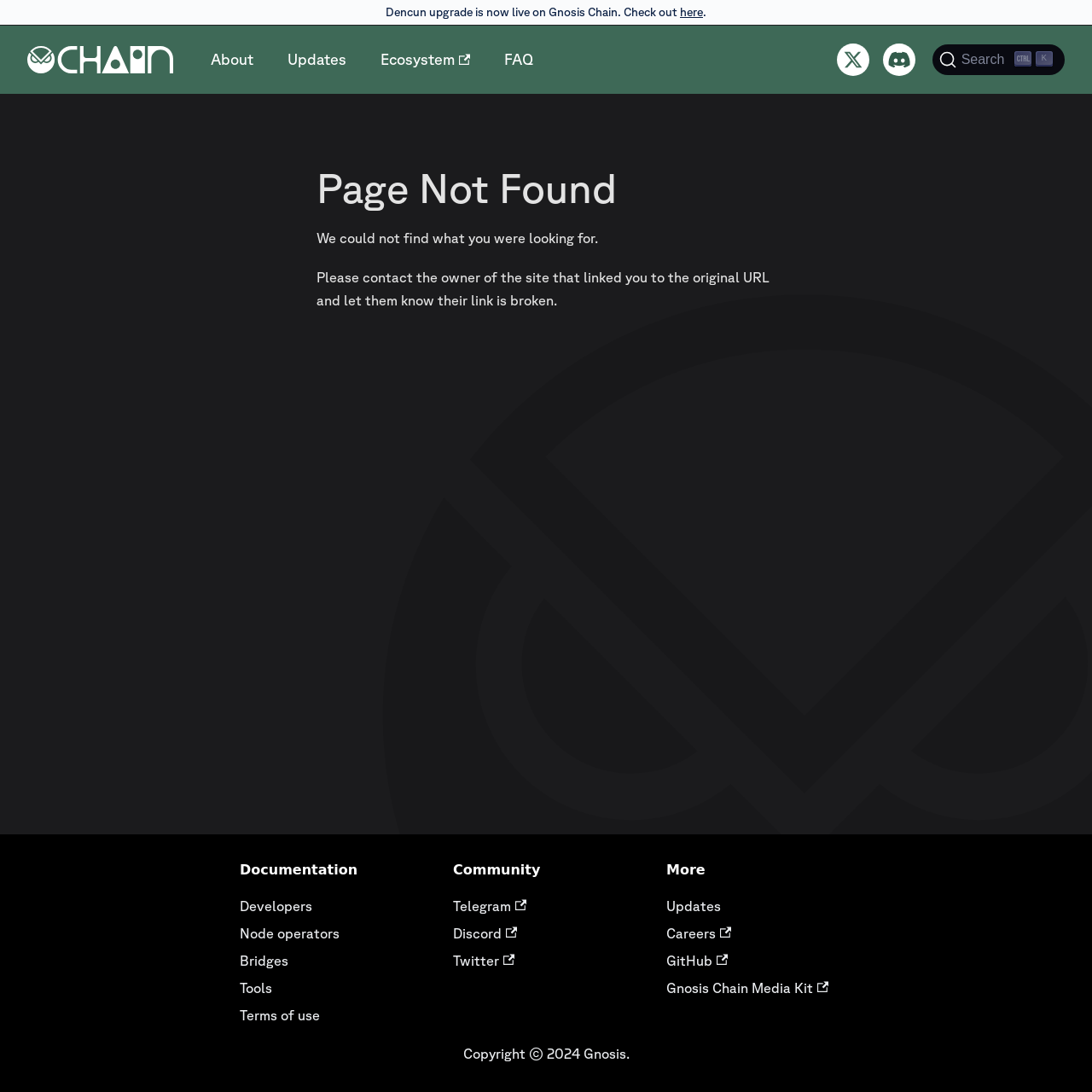Respond with a single word or short phrase to the following question: 
How many community links are available?

3